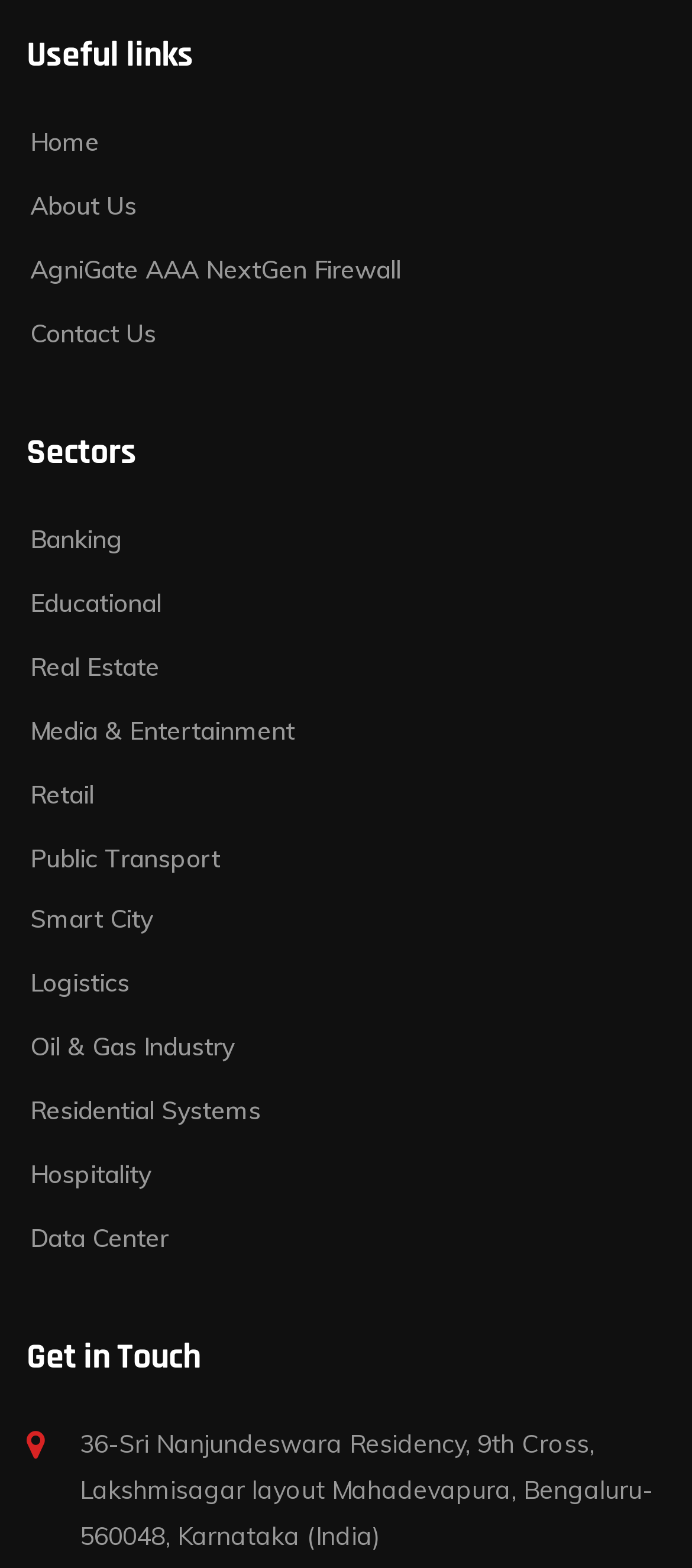Find the bounding box coordinates for the HTML element specified by: "Home".

[0.038, 0.073, 0.962, 0.109]